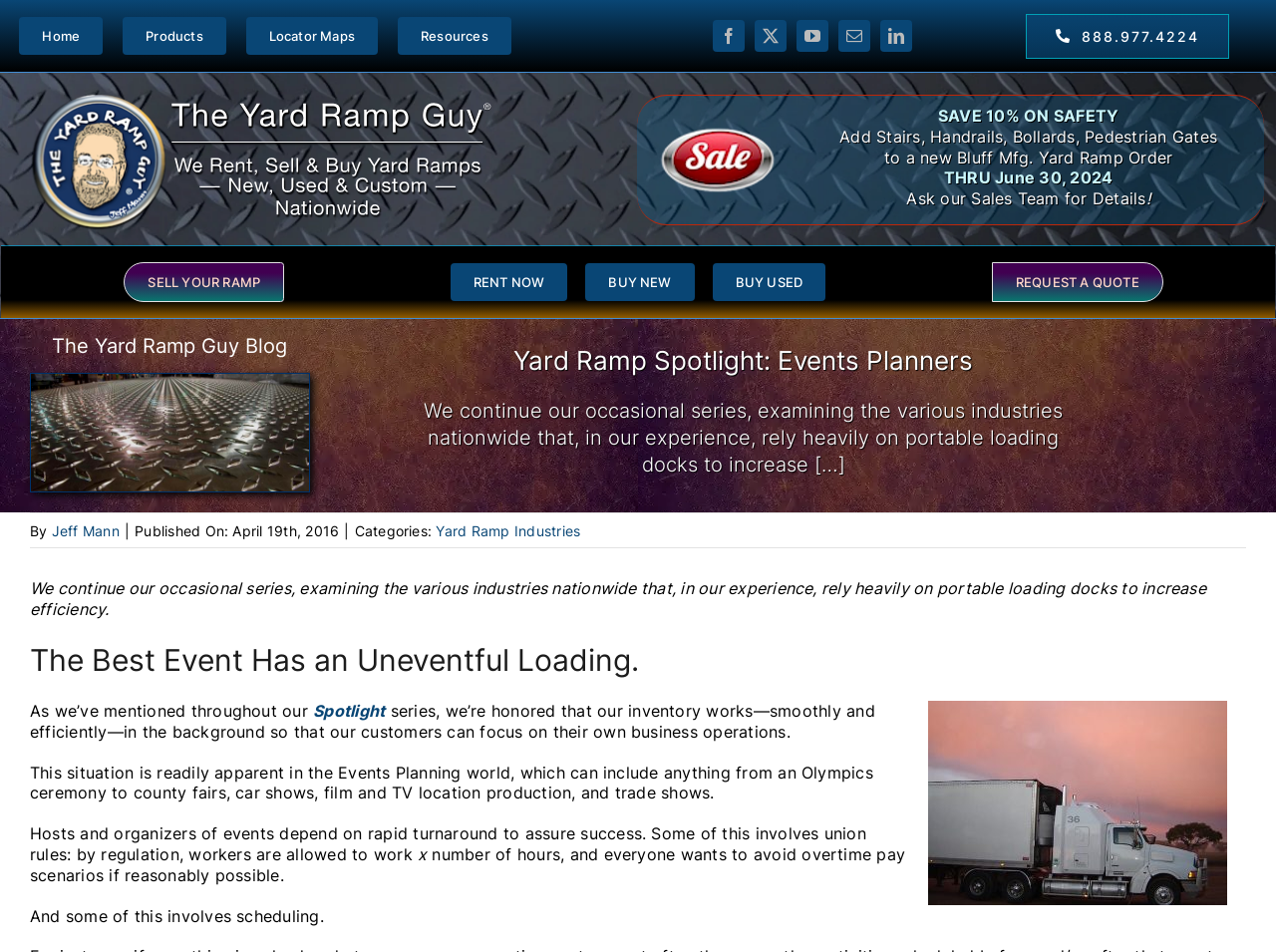Determine the bounding box coordinates for the area you should click to complete the following instruction: "Click the 'REQUEST A QUOTE' link".

[0.777, 0.275, 0.912, 0.317]